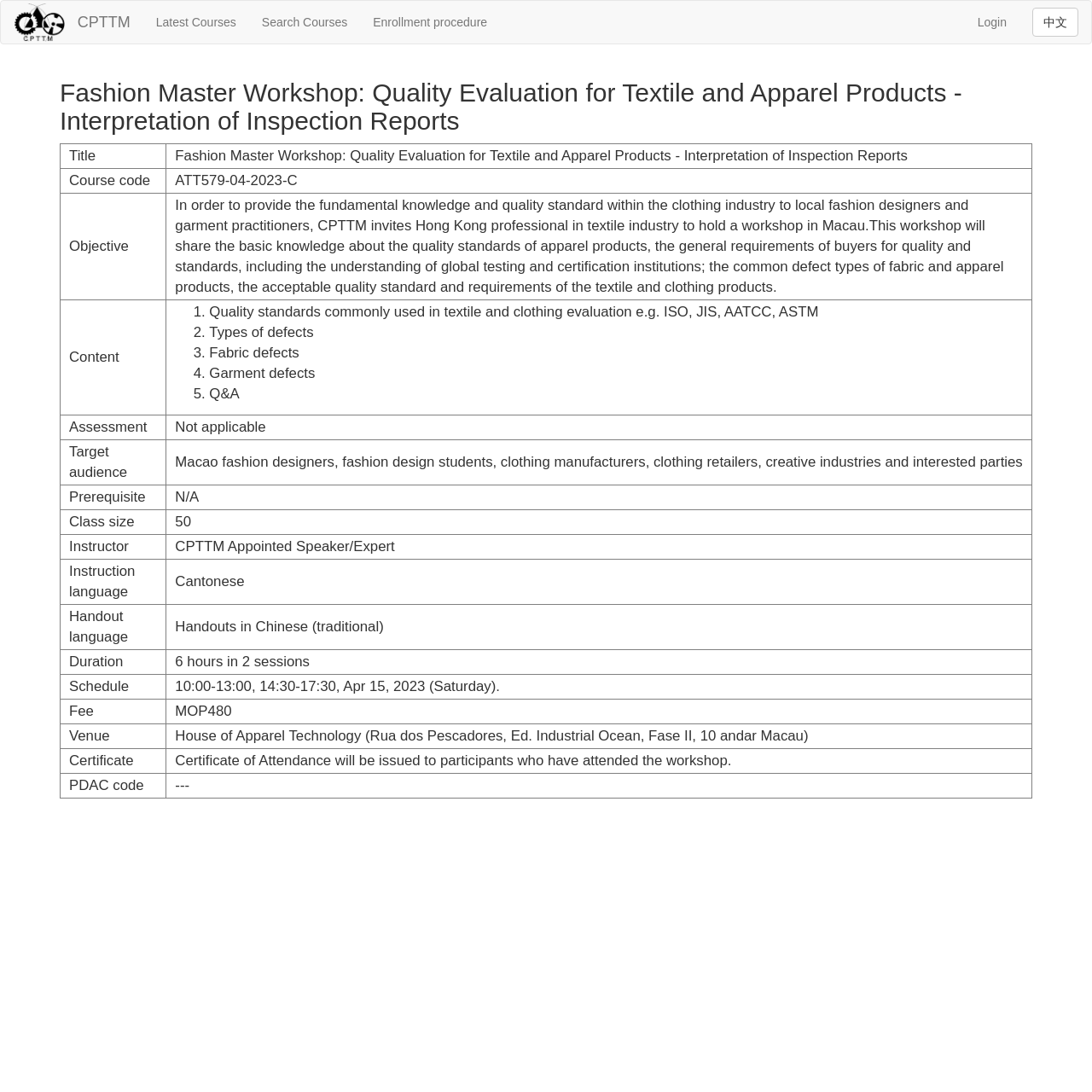What is the fee for this workshop?
Using the image, give a concise answer in the form of a single word or short phrase.

MOP480